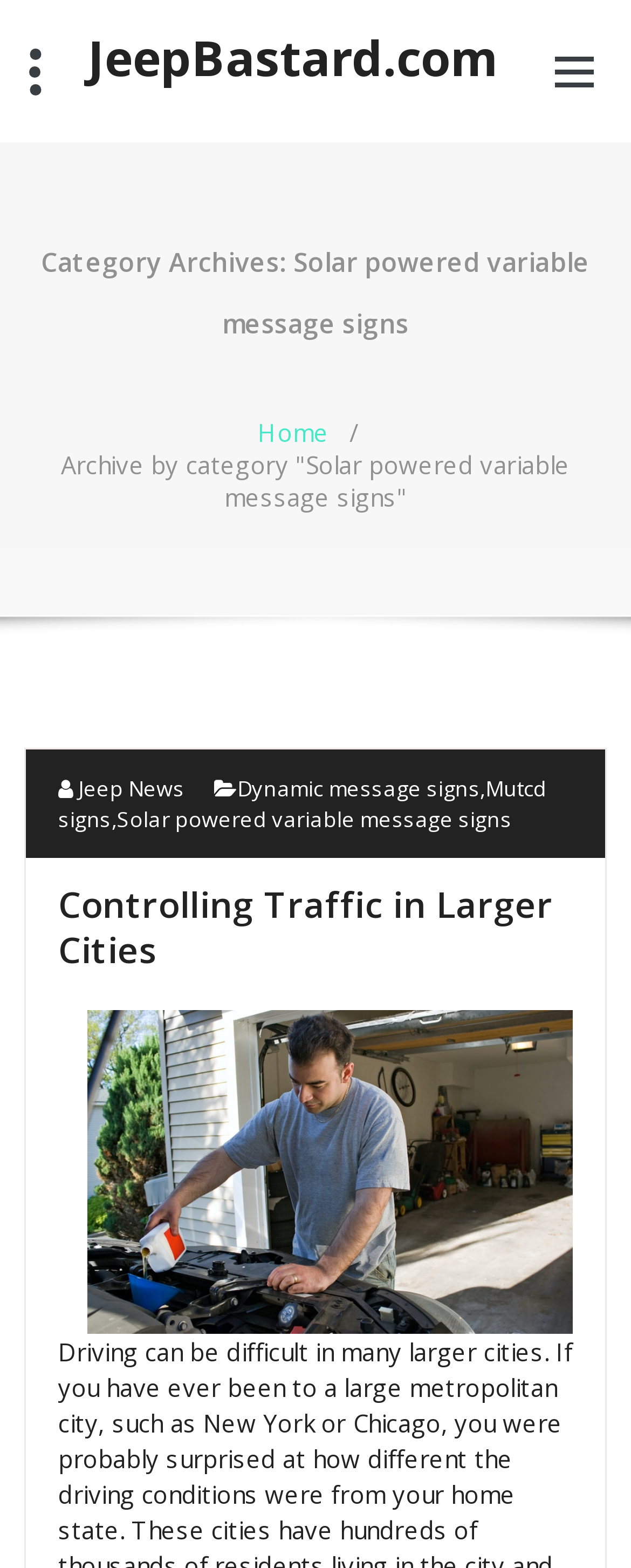Determine the coordinates of the bounding box for the clickable area needed to execute this instruction: "Click on the 'Home' link".

[0.409, 0.265, 0.521, 0.286]